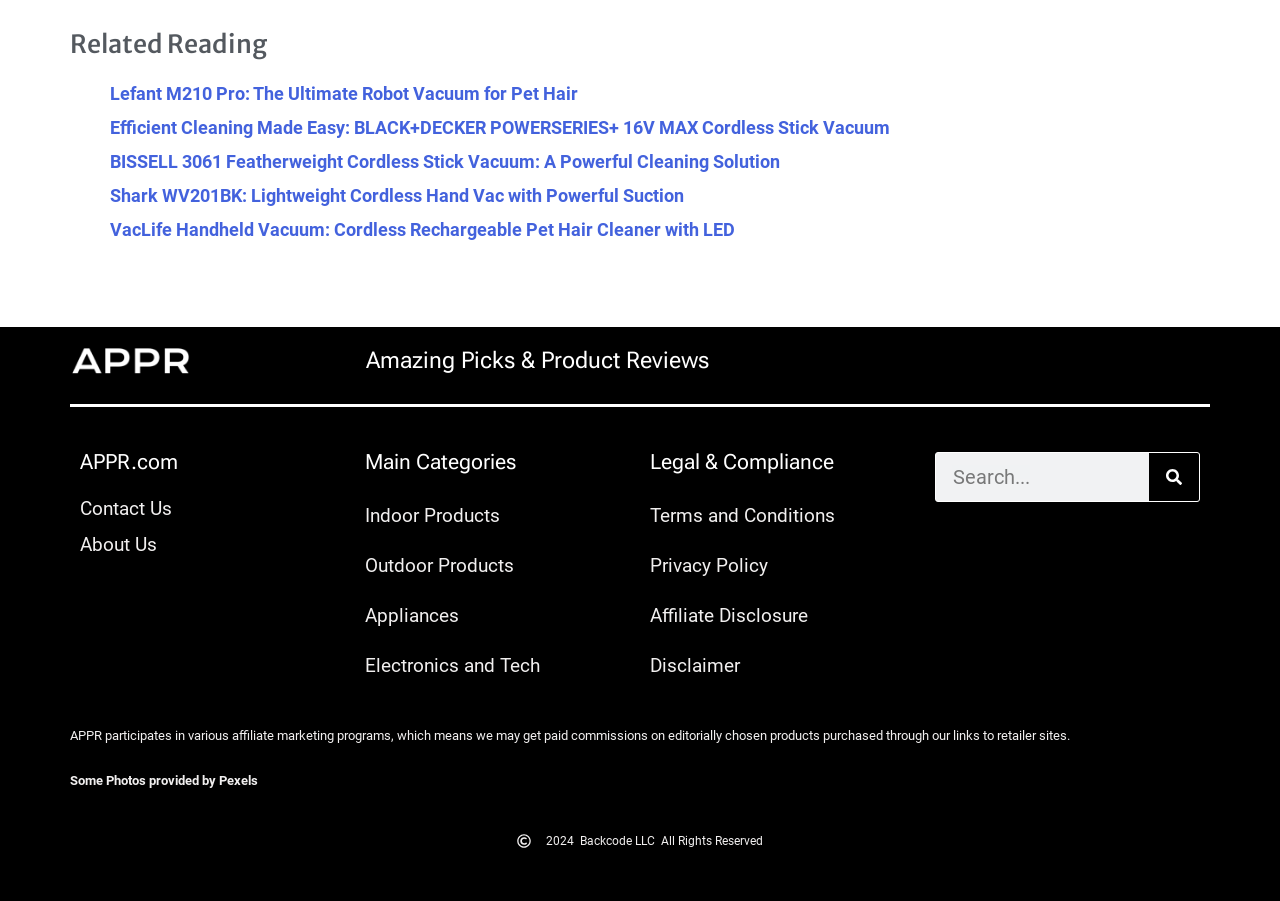What type of content is featured under 'Related Reading'?
Please ensure your answer is as detailed and informative as possible.

The 'Related Reading' section contains links to product reviews, such as 'Lefant M210 Pro: The Ultimate Robot Vacuum for Pet Hair' and 'BISSELL 3061 Featherweight Cordless Stick Vacuum: A Powerful Cleaning Solution'.